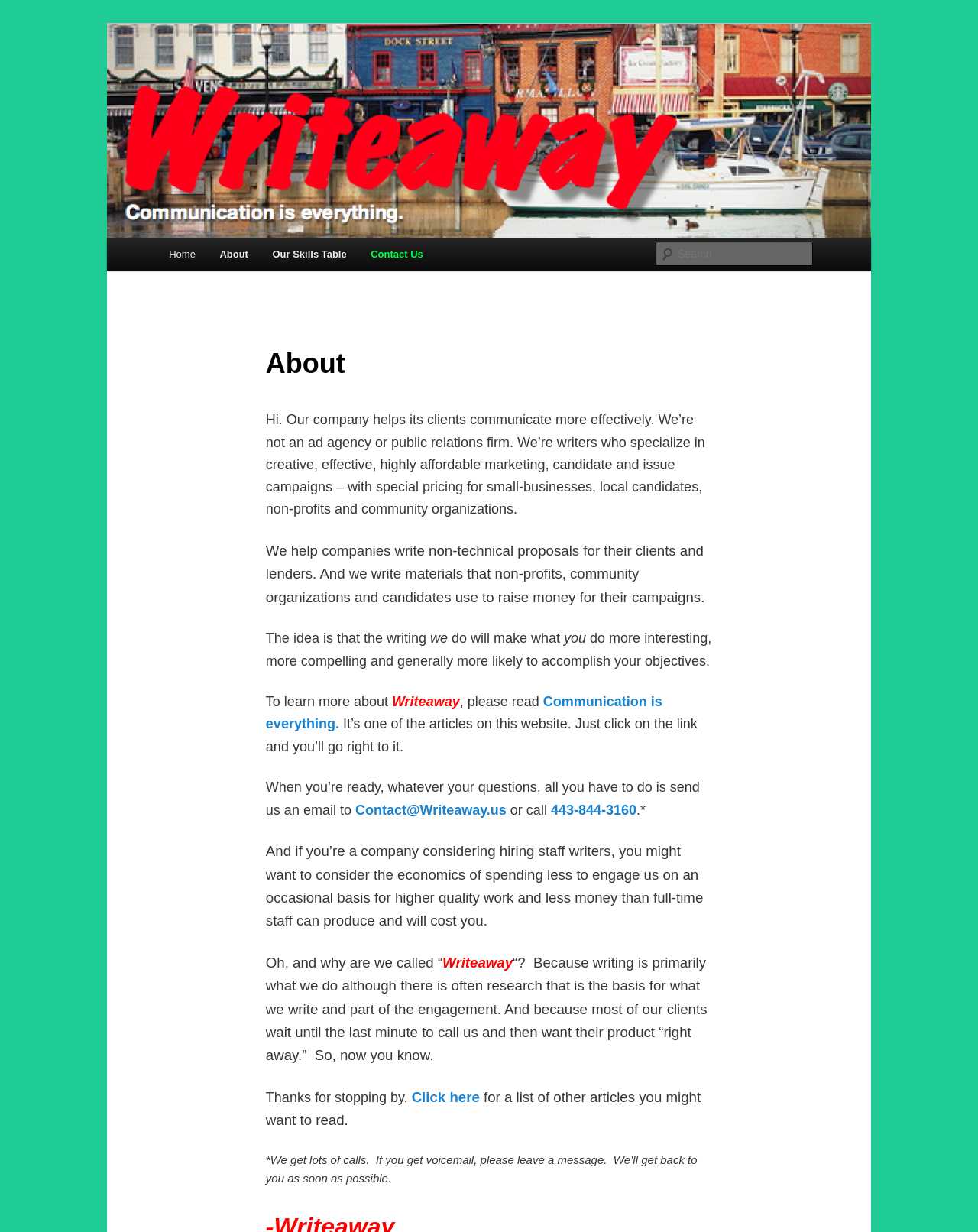What is the company's specialty? Using the information from the screenshot, answer with a single word or phrase.

writing